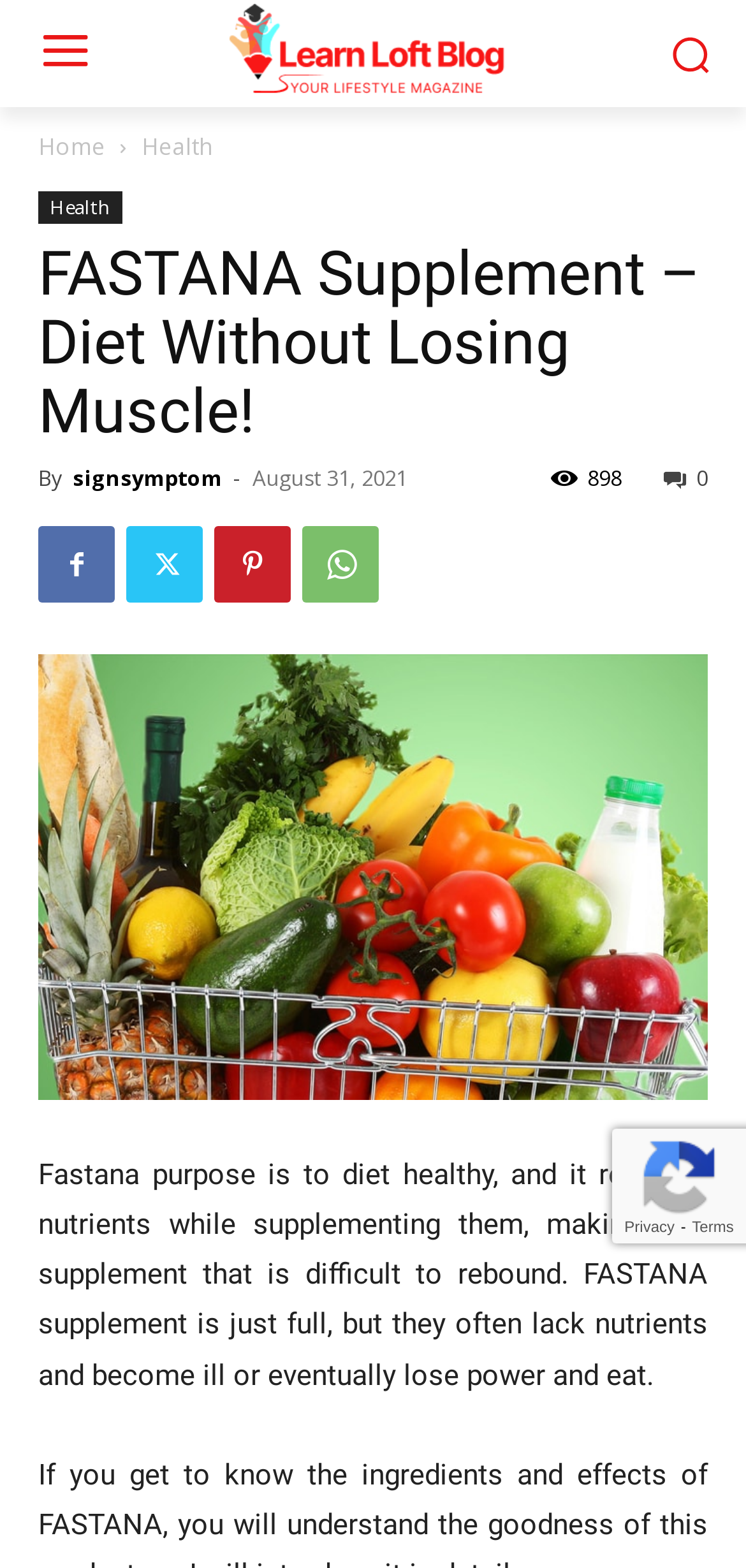Determine the coordinates of the bounding box for the clickable area needed to execute this instruction: "Go to the home page".

[0.051, 0.083, 0.141, 0.104]